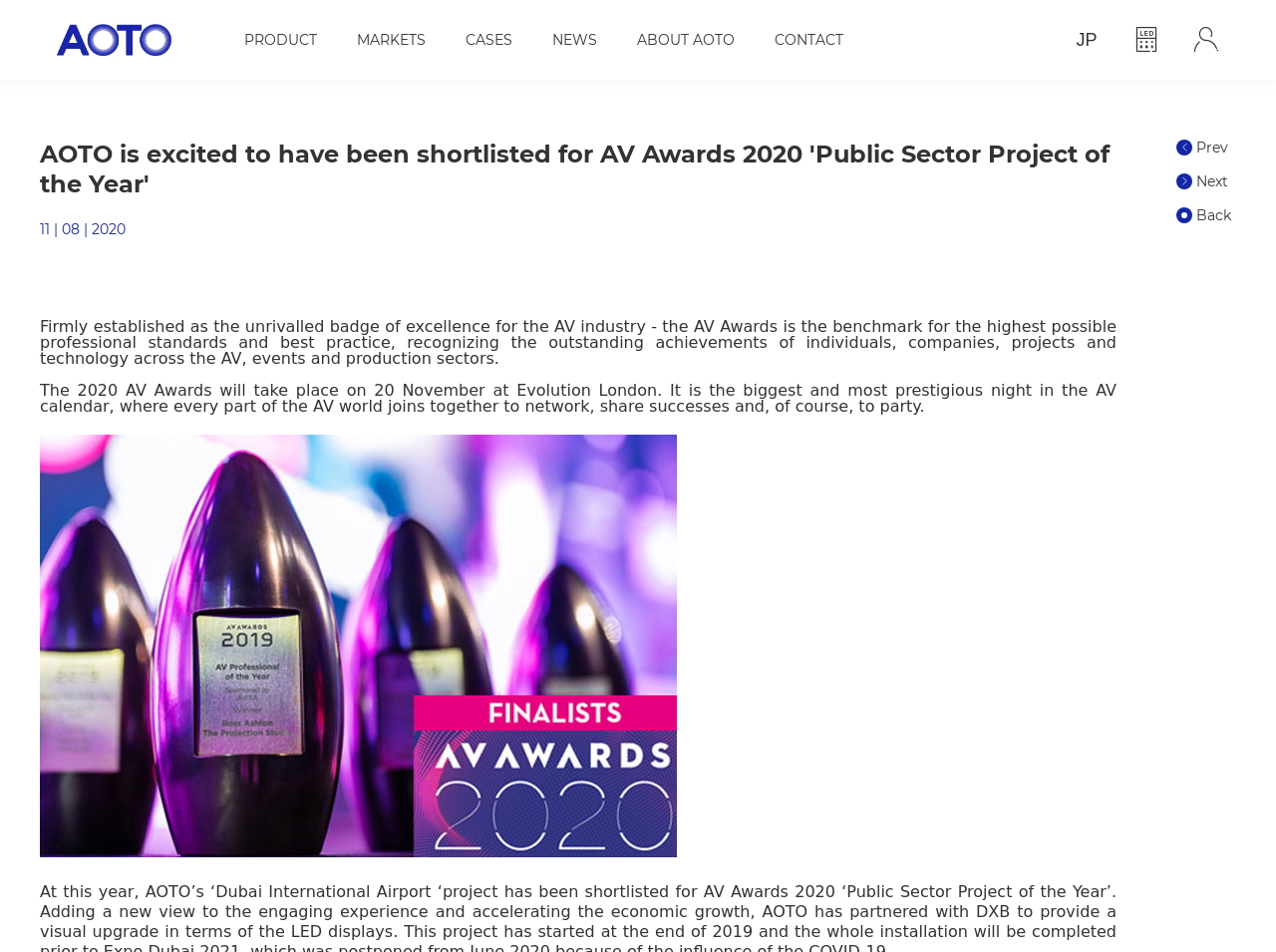How many images are there with the text 'aoto'?
Please give a well-detailed answer to the question.

I found two images with the text 'aoto' on the webpage, which are located at the top-left corner.